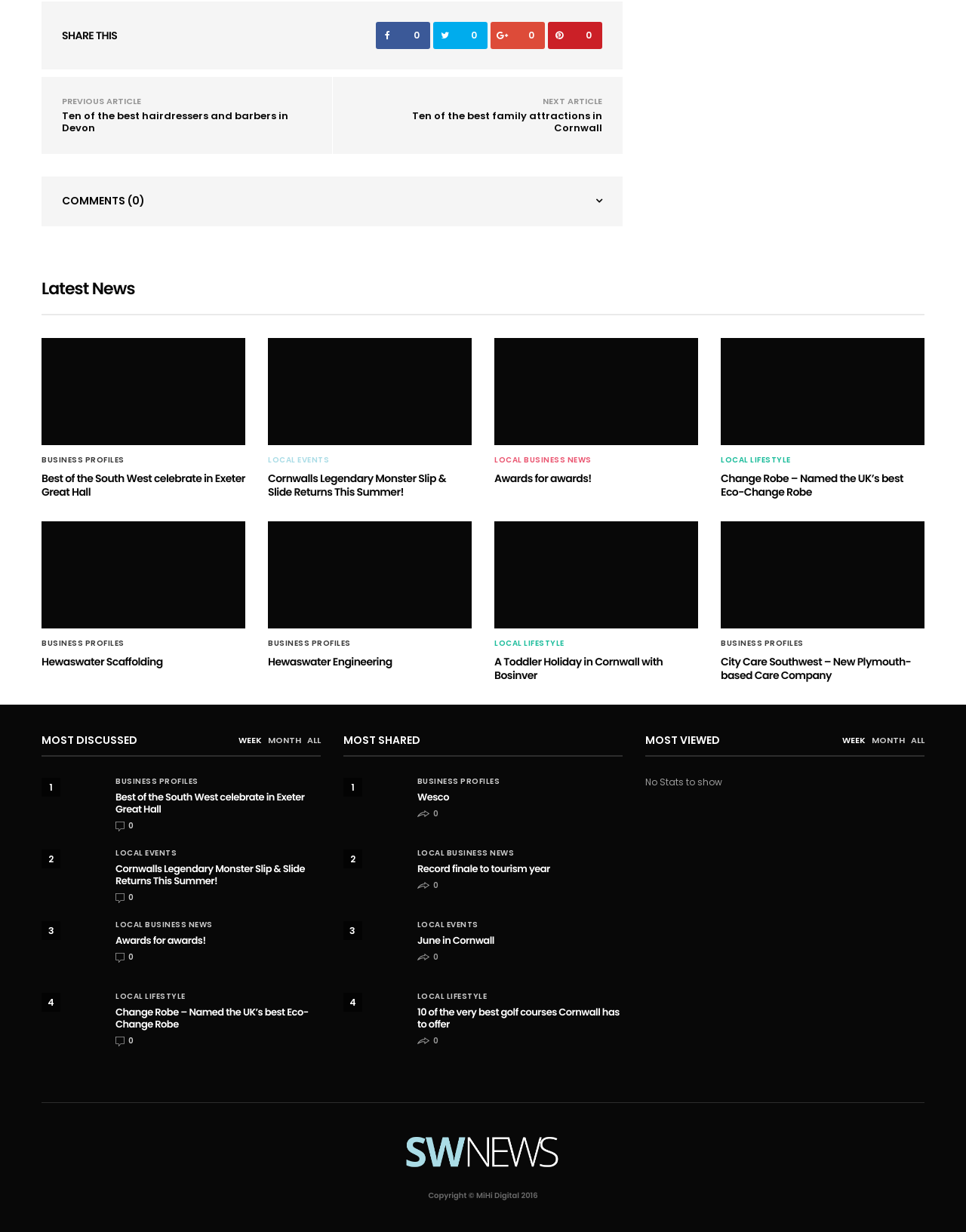Provide the bounding box coordinates for the UI element described in this sentence: "parent_node: 3 title="June in Cornwall"". The coordinates should be four float values between 0 and 1, i.e., [left, top, right, bottom].

[0.355, 0.748, 0.418, 0.794]